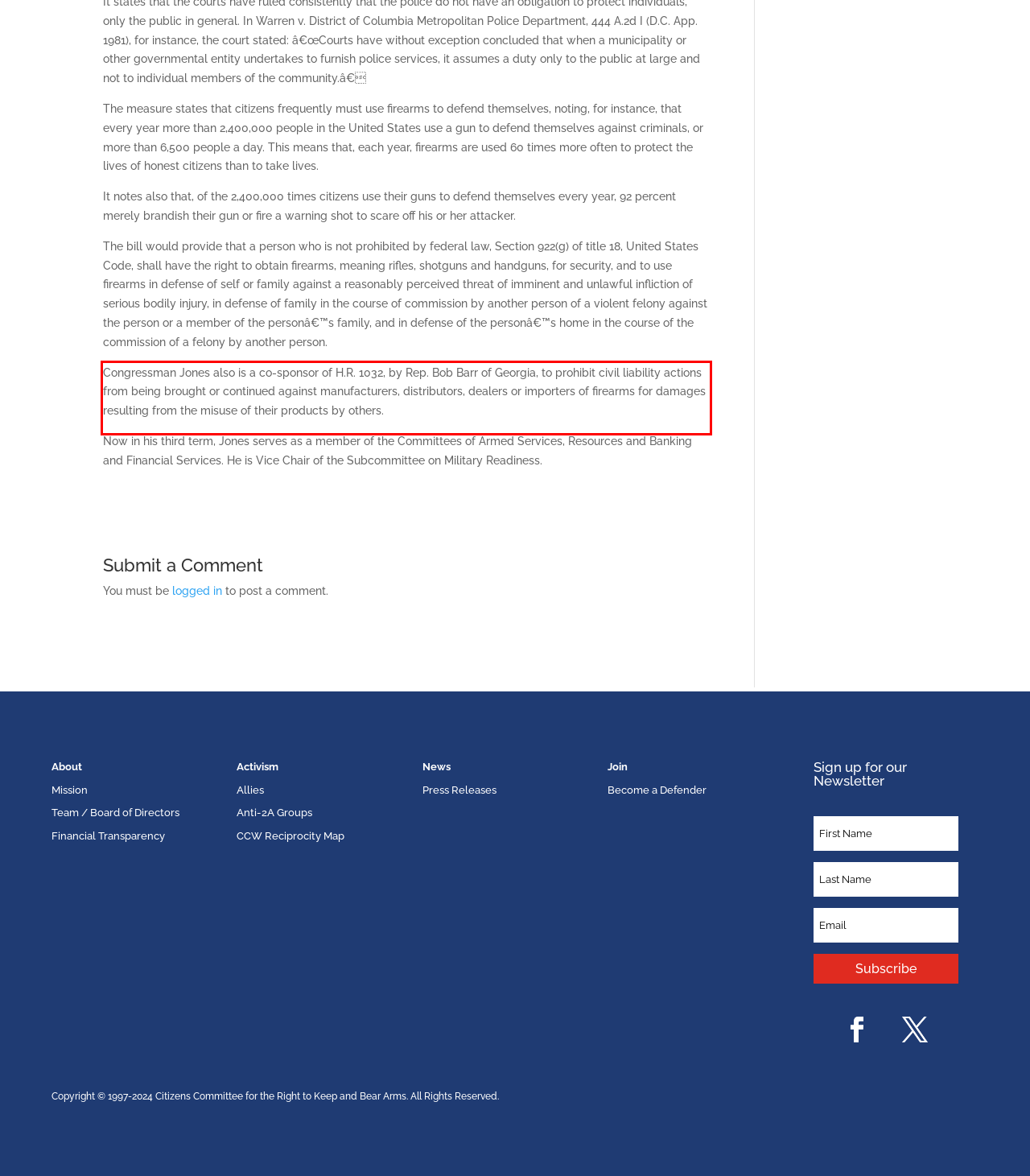Given a screenshot of a webpage containing a red bounding box, perform OCR on the text within this red bounding box and provide the text content.

Congressman Jones also is a co-sponsor of H.R. 1032, by Rep. Bob Barr of Georgia, to prohibit civil liability actions from being brought or continued against manufacturers, distributors, dealers or importers of firearms for damages resulting from the misuse of their products by others.